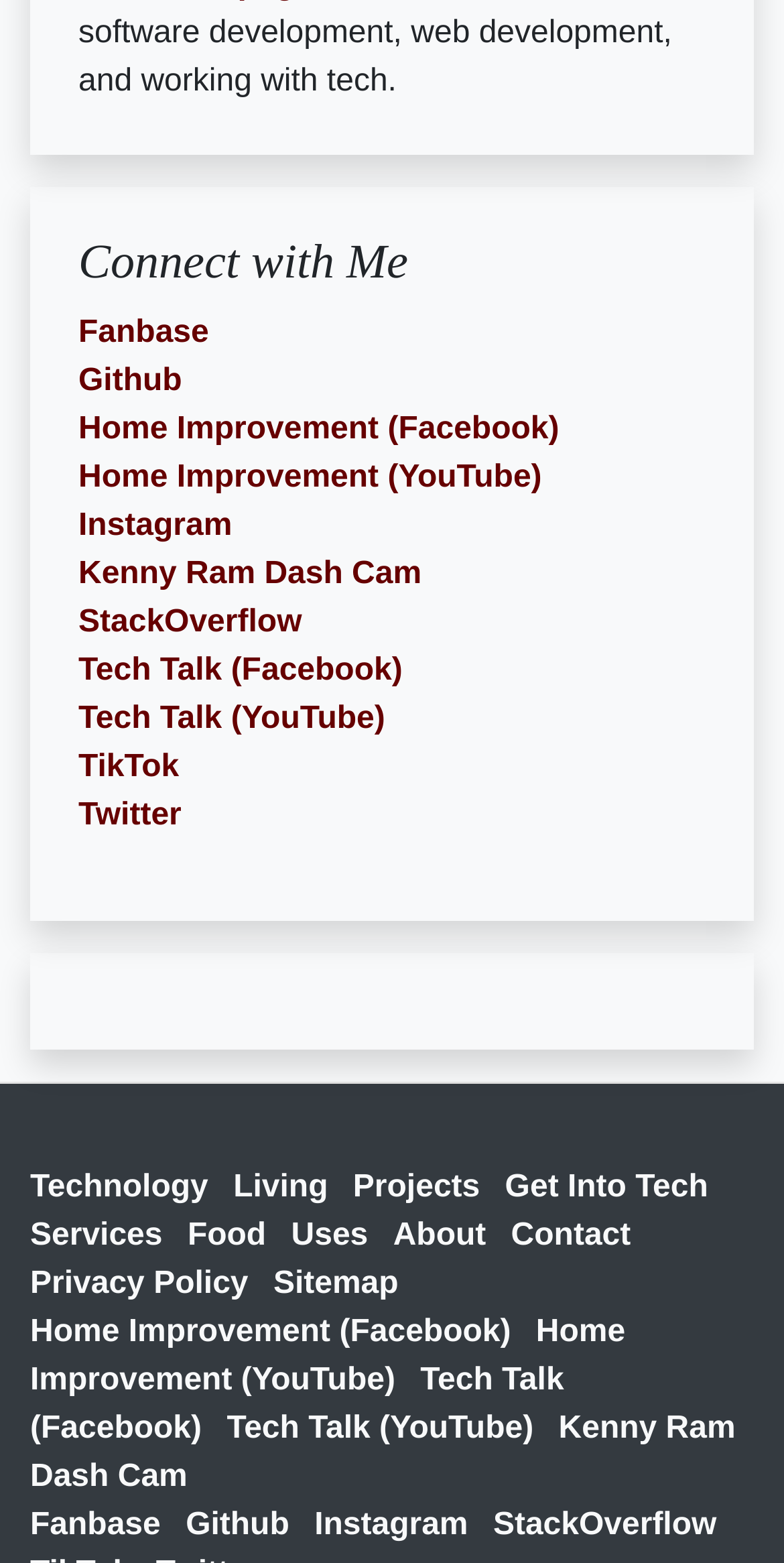Bounding box coordinates are specified in the format (top-left x, top-left y, bottom-right x, bottom-right y). All values are floating point numbers bounded between 0 and 1. Please provide the bounding box coordinate of the region this sentence describes: title="MCPE-DL | Home page"

None